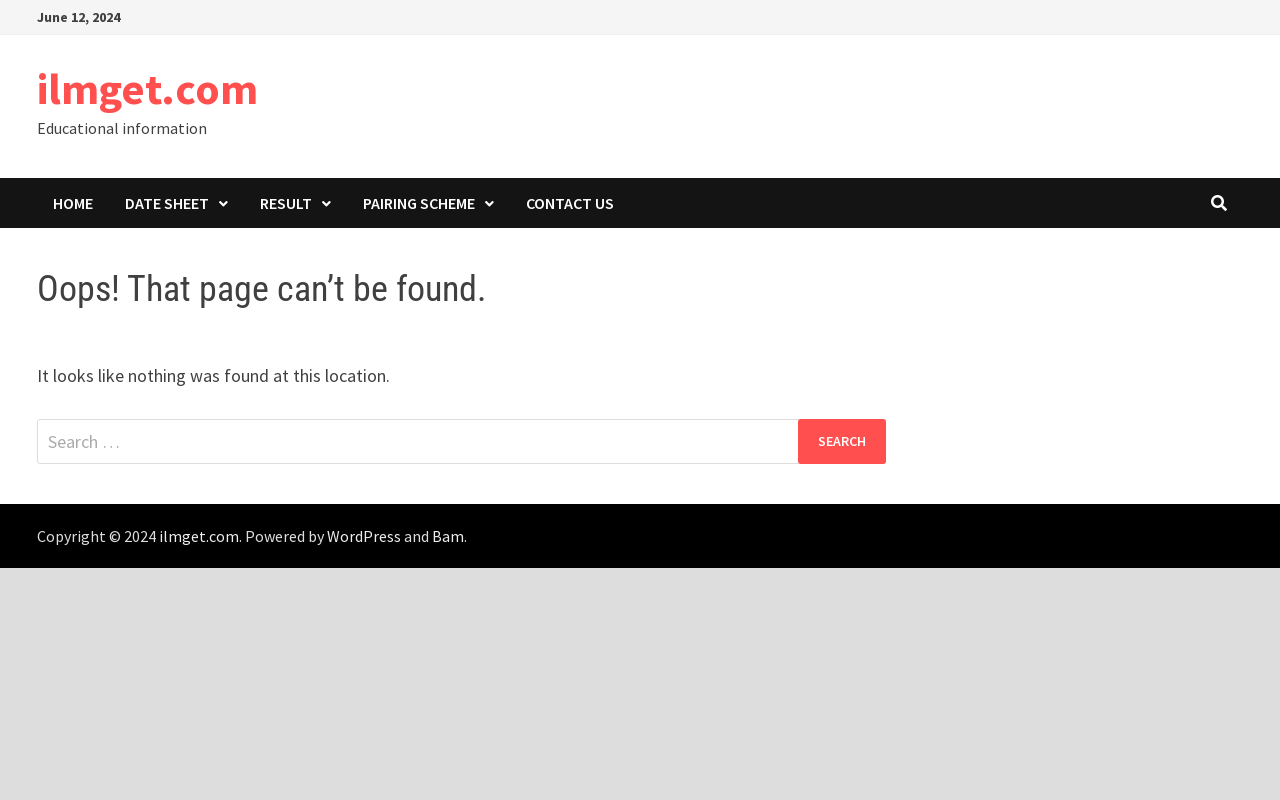Identify the bounding box coordinates for the region of the element that should be clicked to carry out the instruction: "View the blog". The bounding box coordinates should be four float numbers between 0 and 1, i.e., [left, top, right, bottom].

None